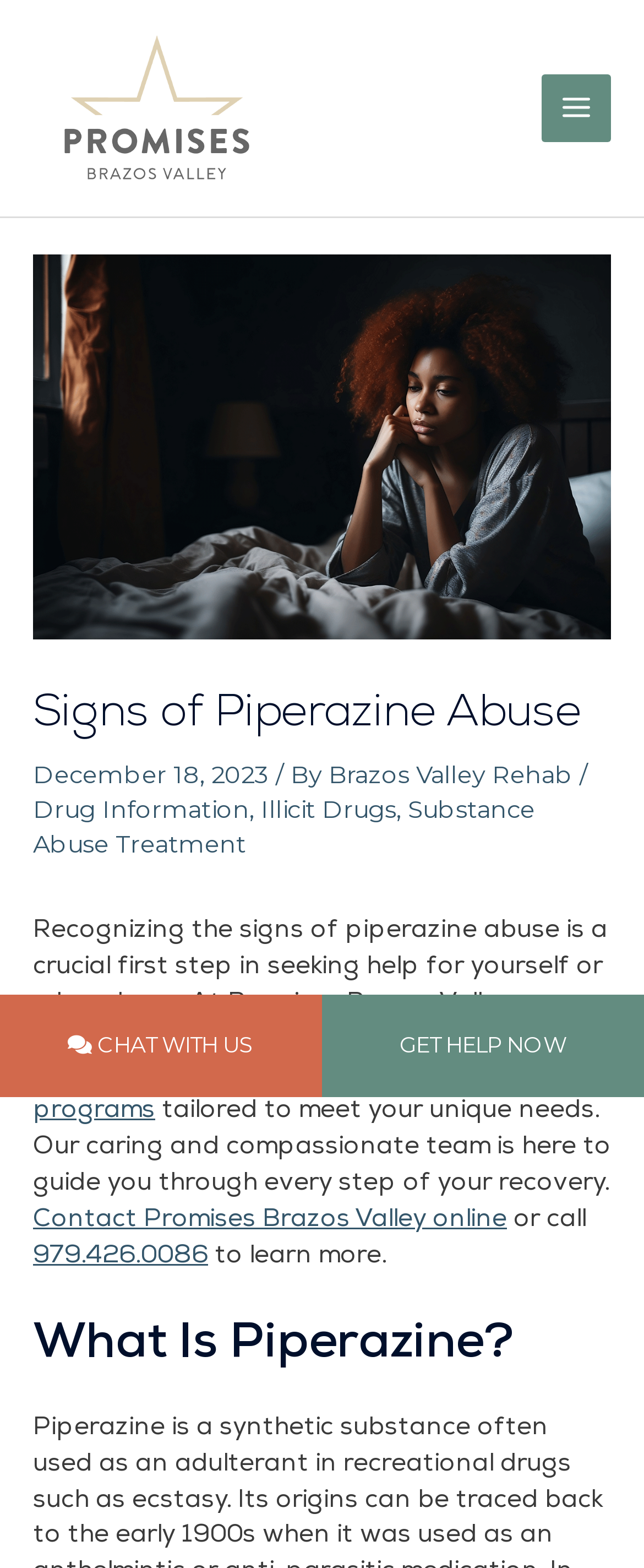Bounding box coordinates are specified in the format (top-left x, top-left y, bottom-right x, bottom-right y). All values are floating point numbers bounded between 0 and 1. Please provide the bounding box coordinate of the region this sentence describes: 979.426.0086

[0.051, 0.79, 0.323, 0.809]